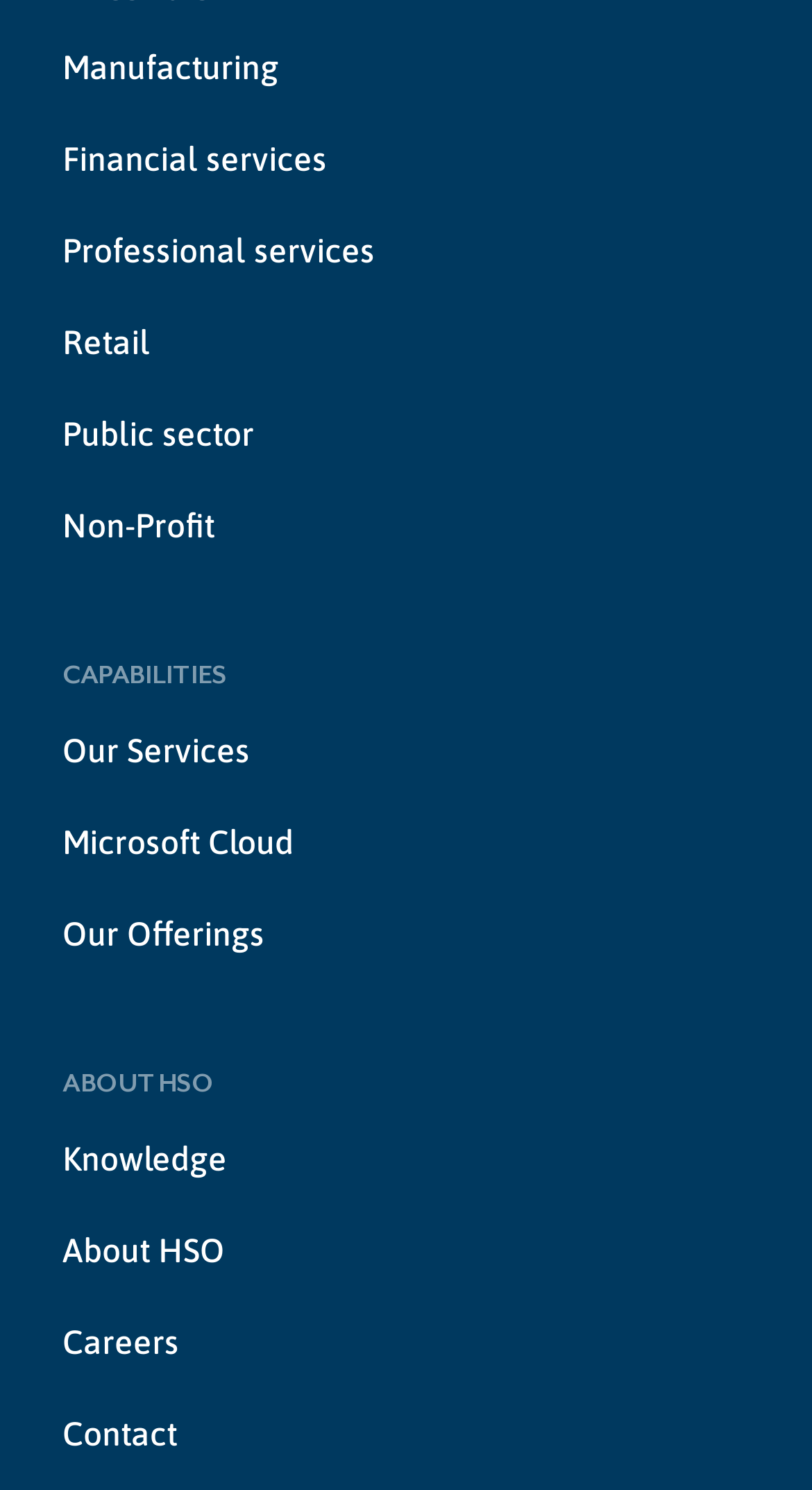What is the second capability listed?
Look at the image and answer the question with a single word or phrase.

Our Services